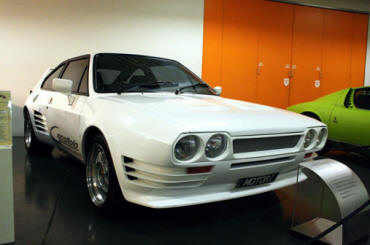Carefully observe the image and respond to the question with a detailed answer:
What is the color of the wall behind the Giocattolo?

According to the caption, the wall behind the Giocattolo sports car is described as 'vibrant orange', which suggests that the wall is orange in color.